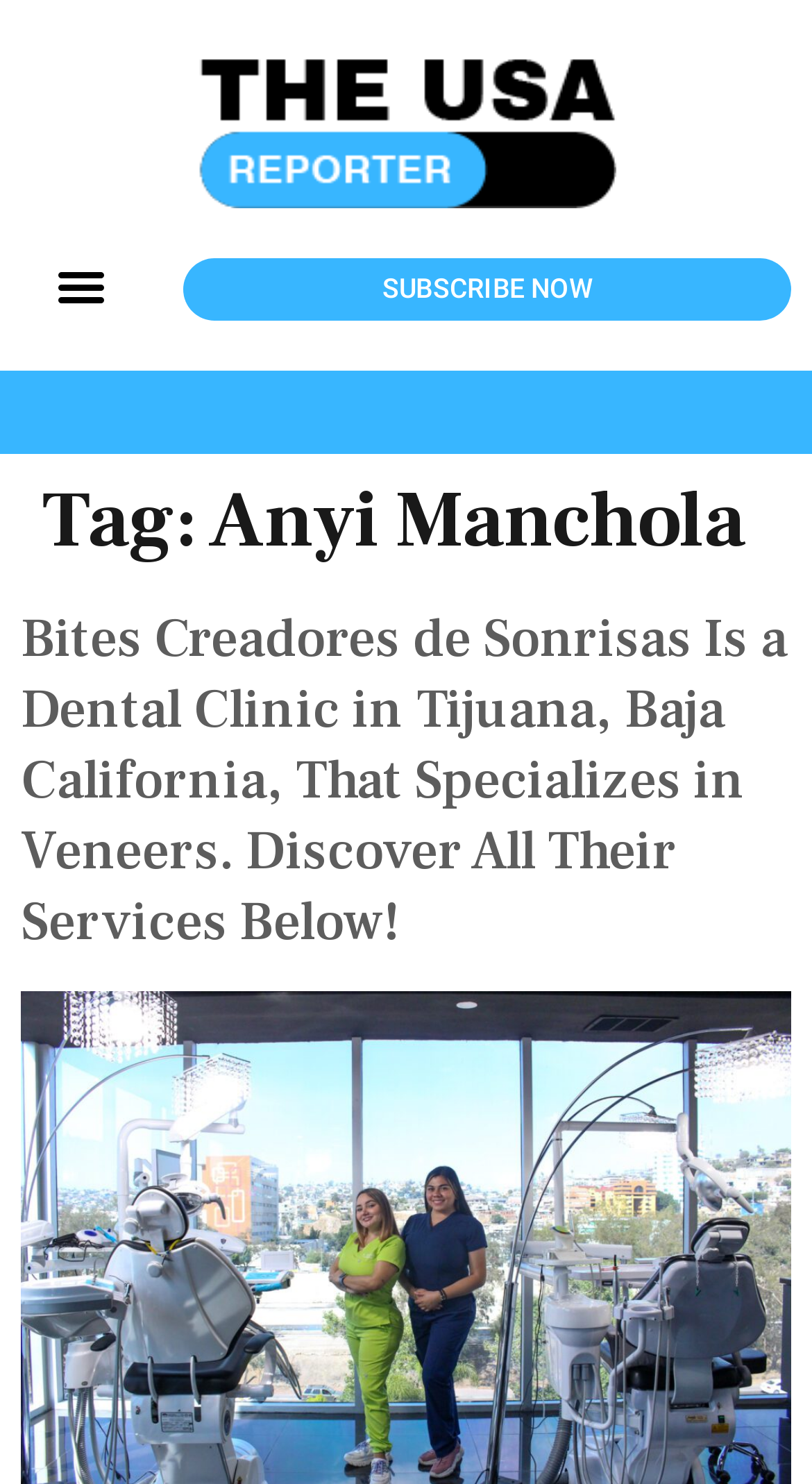From the webpage screenshot, predict the bounding box of the UI element that matches this description: "Menu".

[0.054, 0.168, 0.146, 0.219]